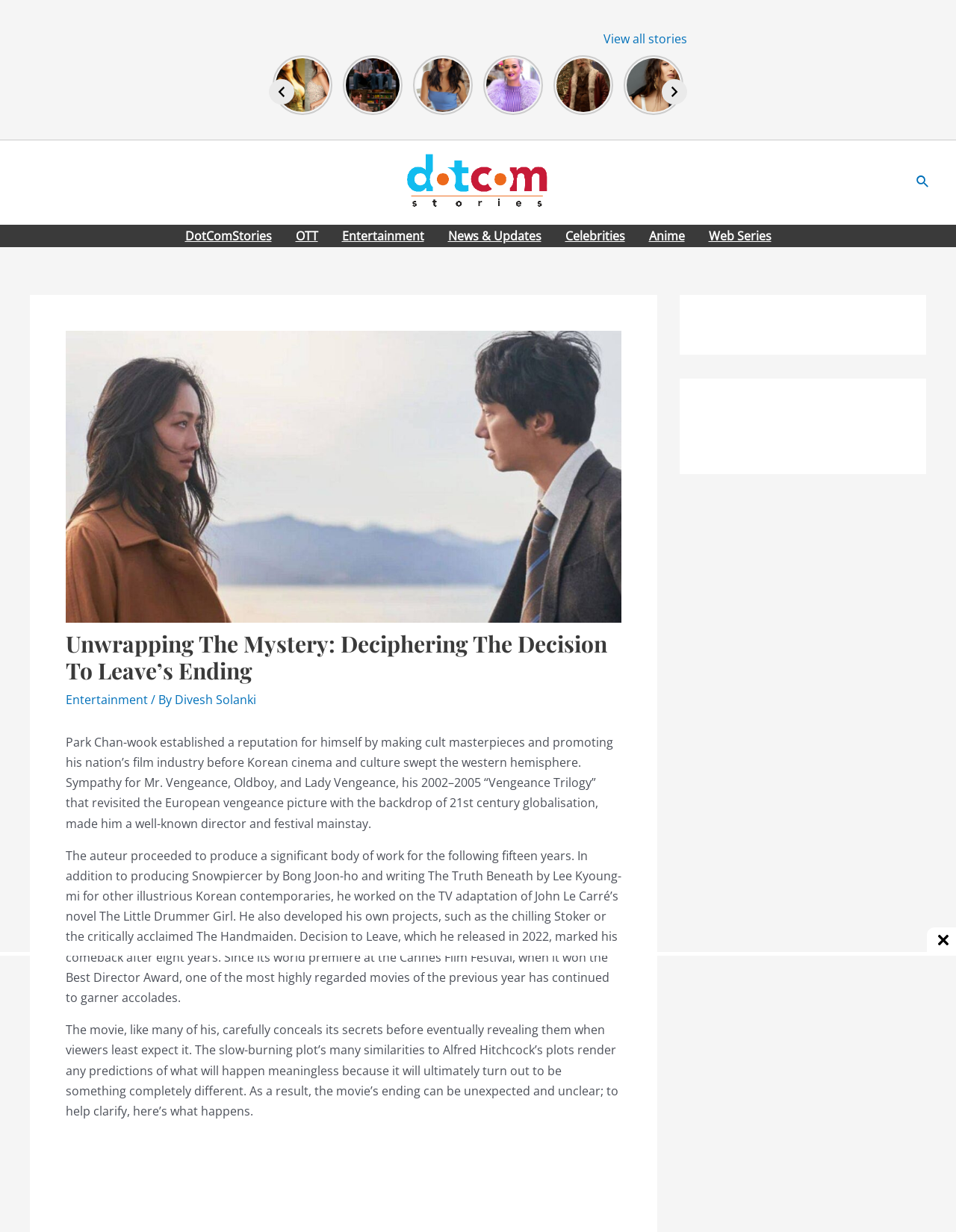Please identify the bounding box coordinates of the clickable area that will fulfill the following instruction: "View all stories on the website". The coordinates should be in the format of four float numbers between 0 and 1, i.e., [left, top, right, bottom].

[0.631, 0.025, 0.719, 0.038]